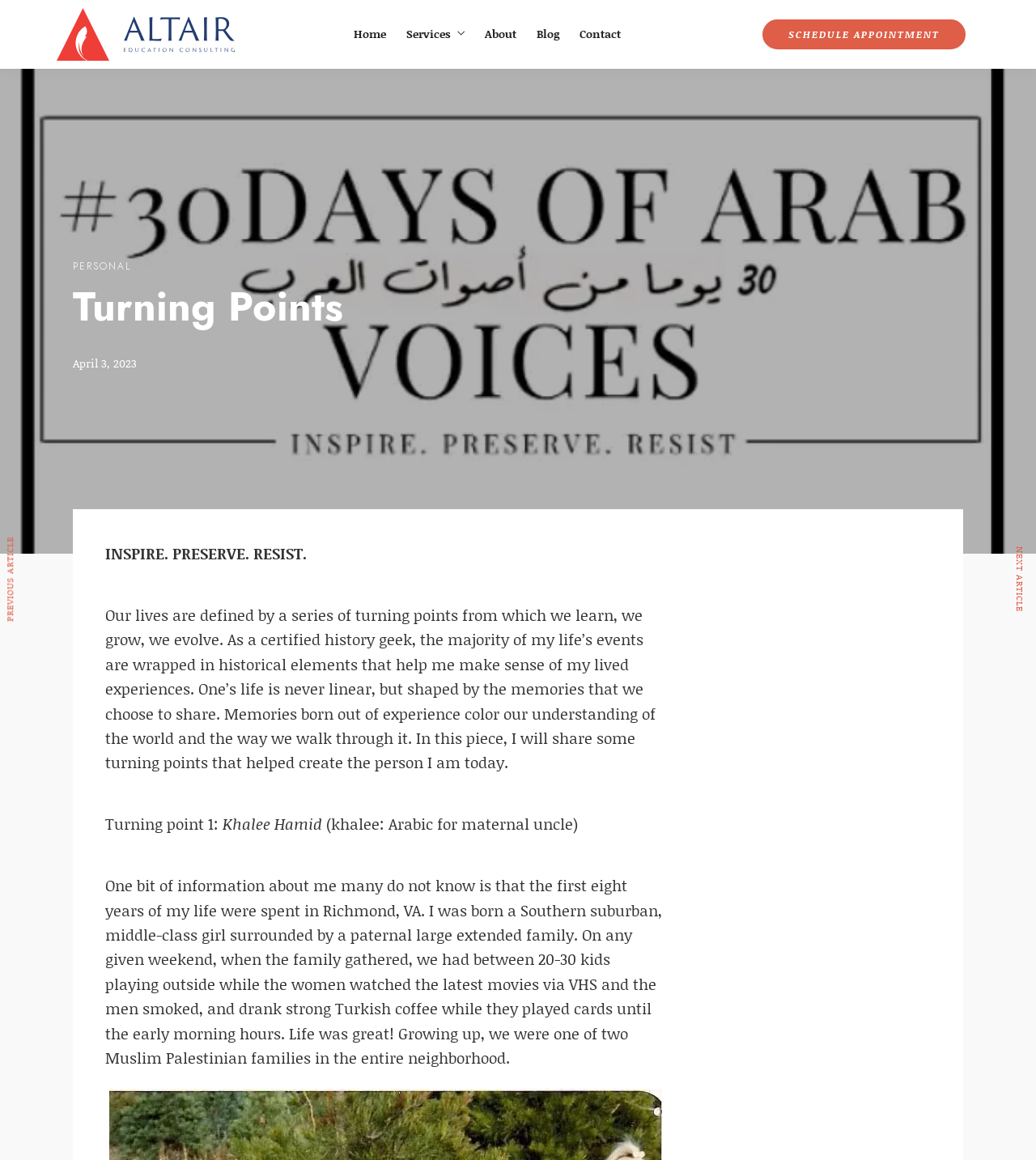Please determine the bounding box coordinates for the UI element described here. Use the format (top-left x, top-left y, bottom-right x, bottom-right y) with values bounded between 0 and 1: alt="perf7.000x10.000.indd"

None